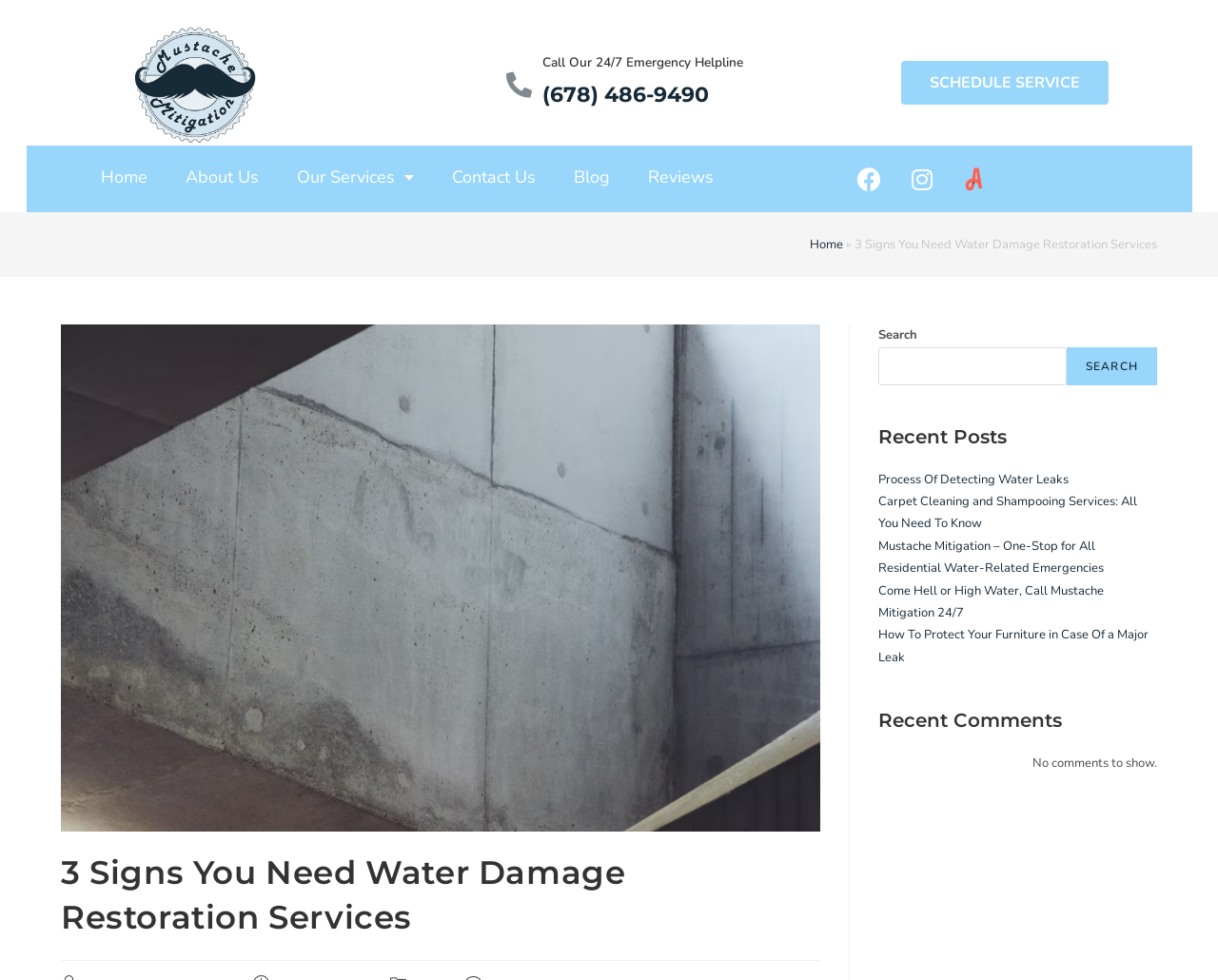Please give a succinct answer to the question in one word or phrase:
What is the text on the button to schedule a service?

SCHEDULE SERVICE